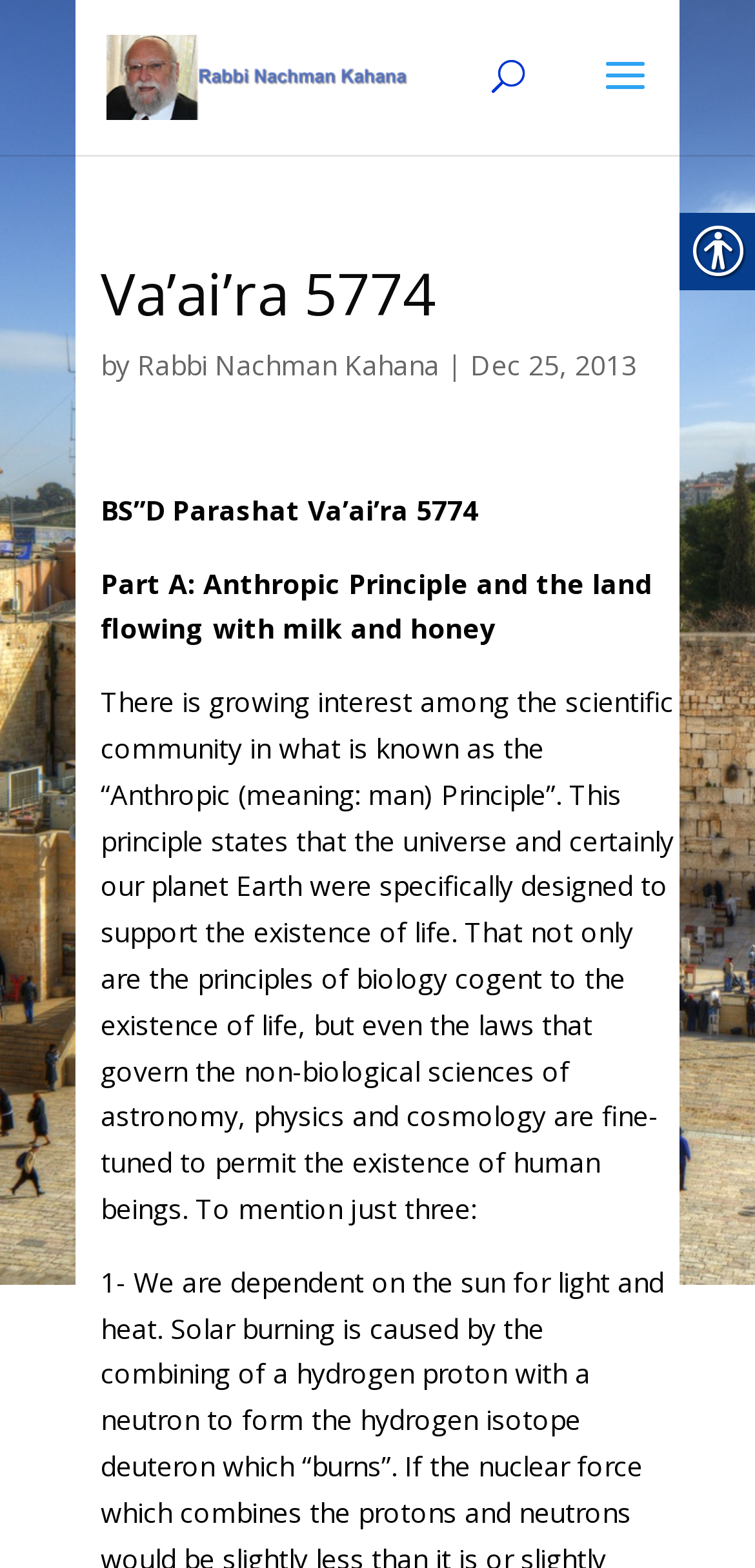Who is the author of this article?
Answer with a single word or phrase by referring to the visual content.

Rabbi Nachman Kahana